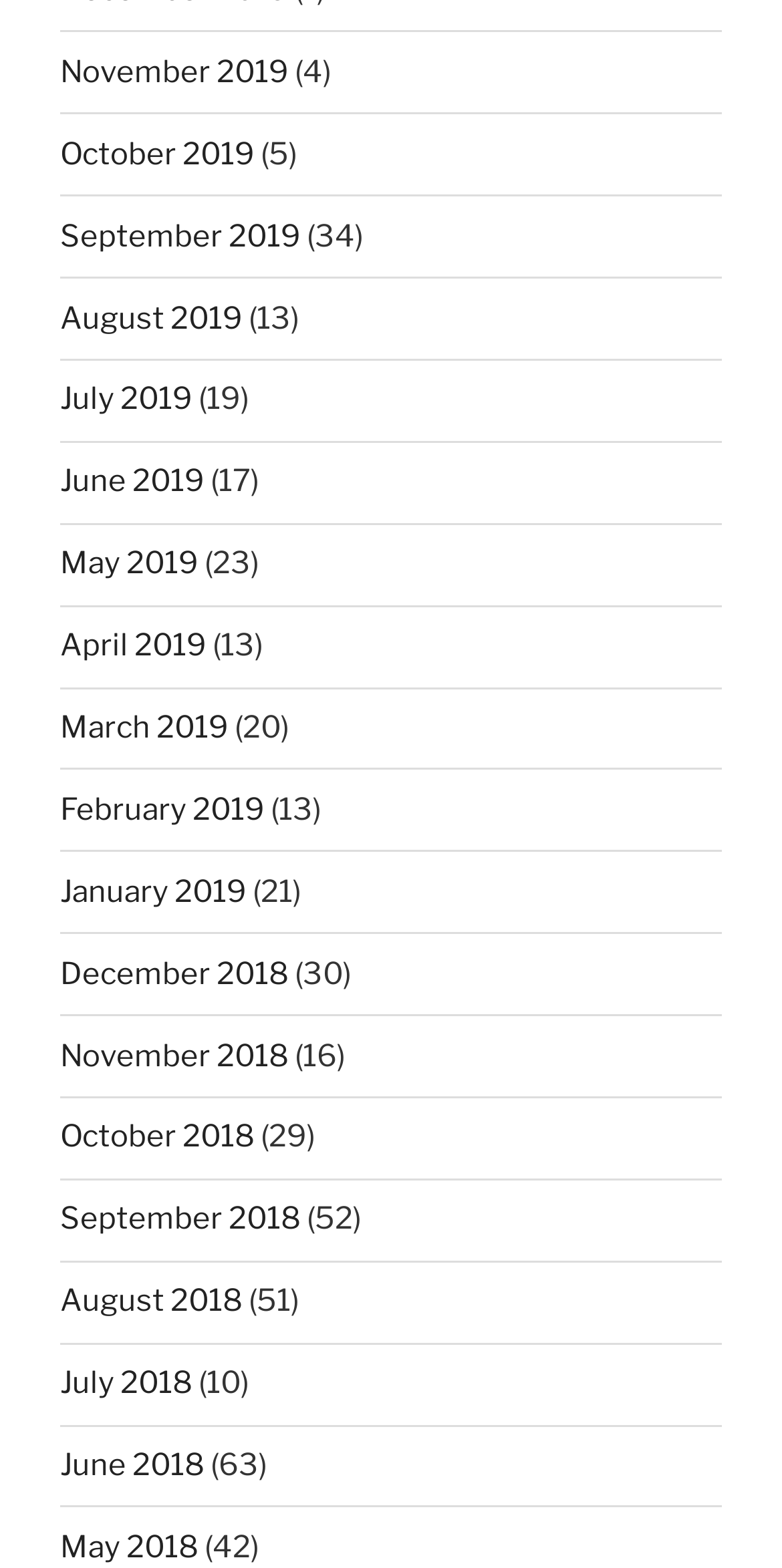How many items are in November 2019?
Please answer the question with a single word or phrase, referencing the image.

4